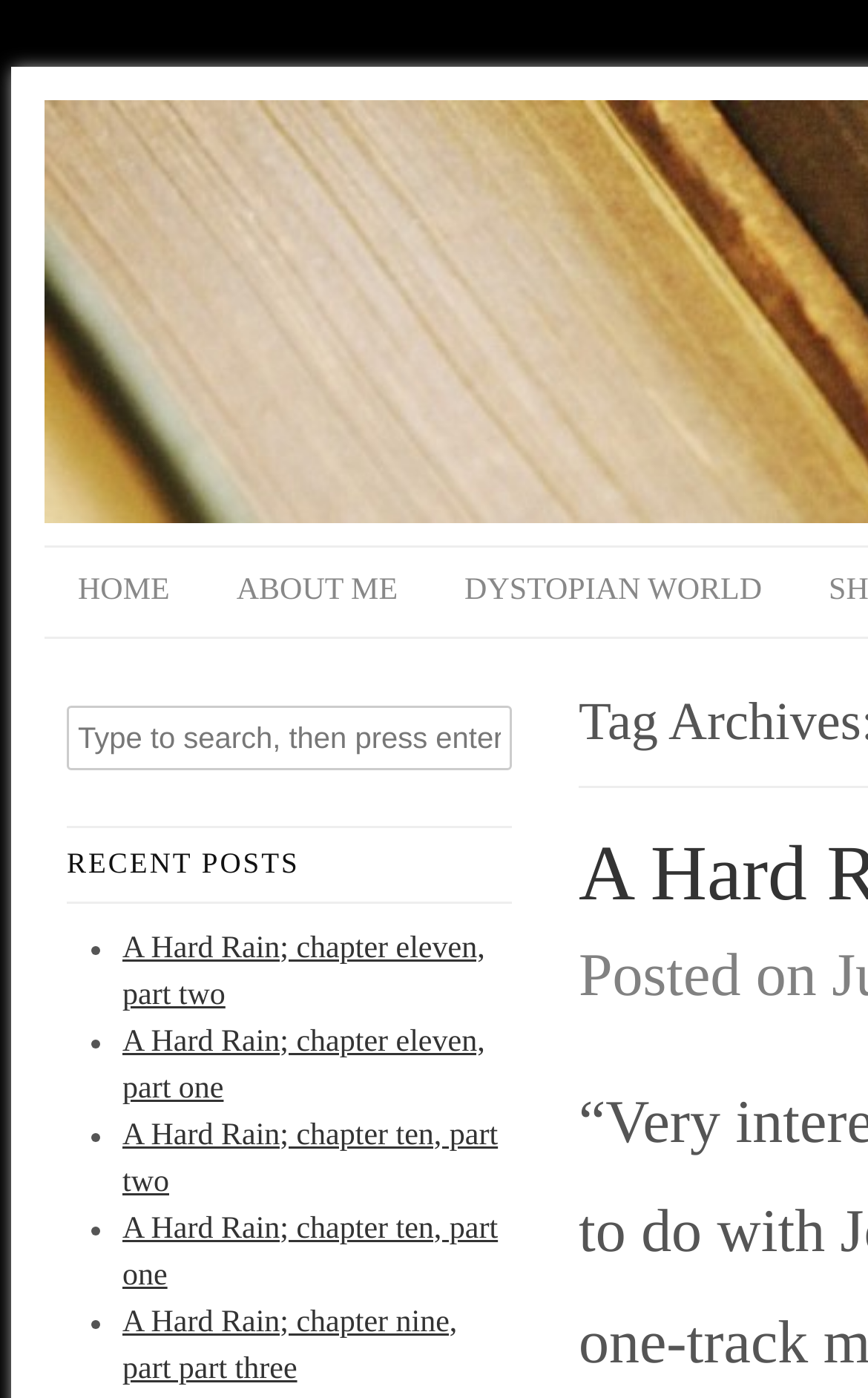Provide a single word or phrase to answer the given question: 
How many recent posts are listed?

5